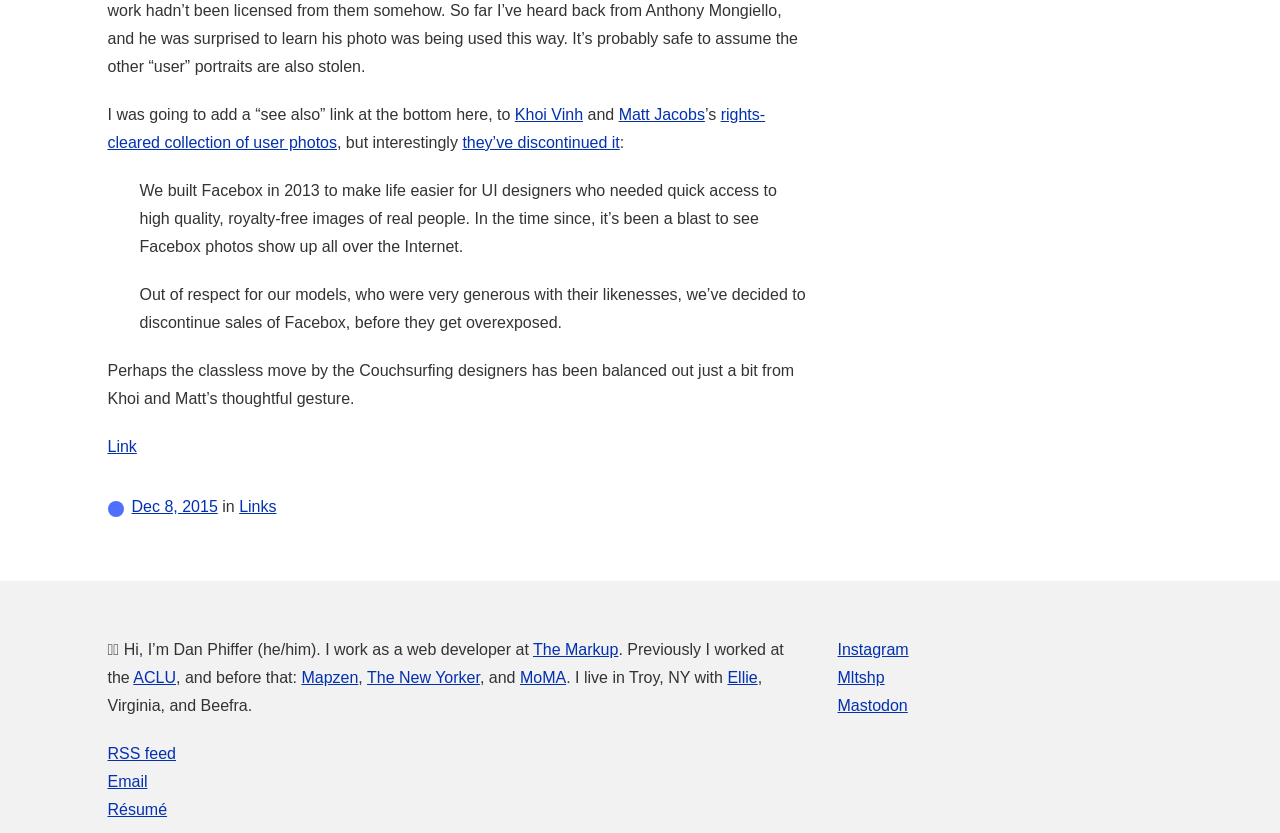Highlight the bounding box coordinates of the region I should click on to meet the following instruction: "Read the quote from Facebox".

[0.109, 0.218, 0.607, 0.306]